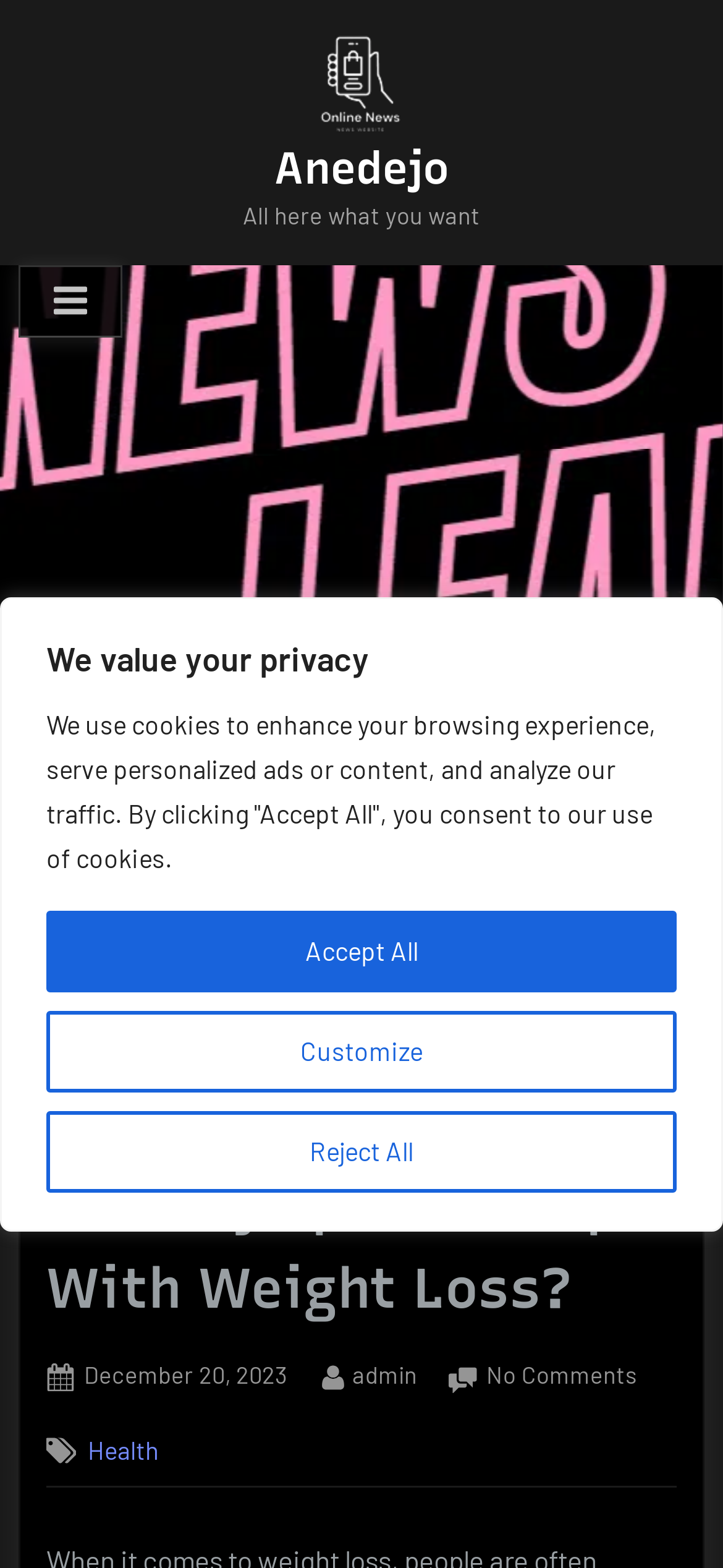Could you identify the text that serves as the heading for this webpage?

Does Symplex F Help With Weight Loss?